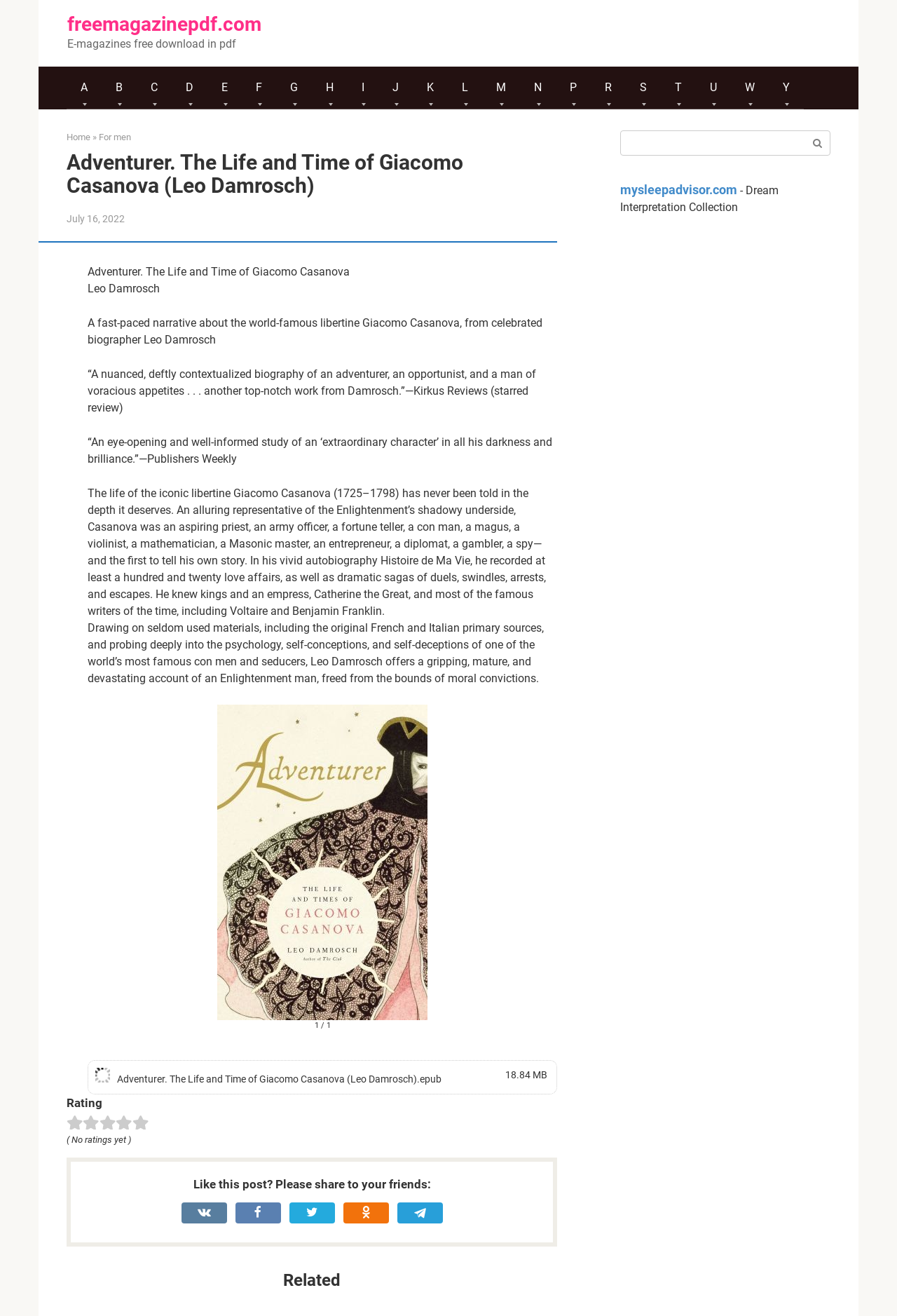Please identify the bounding box coordinates of the area that needs to be clicked to follow this instruction: "Click on the link 'Next Post →'".

None